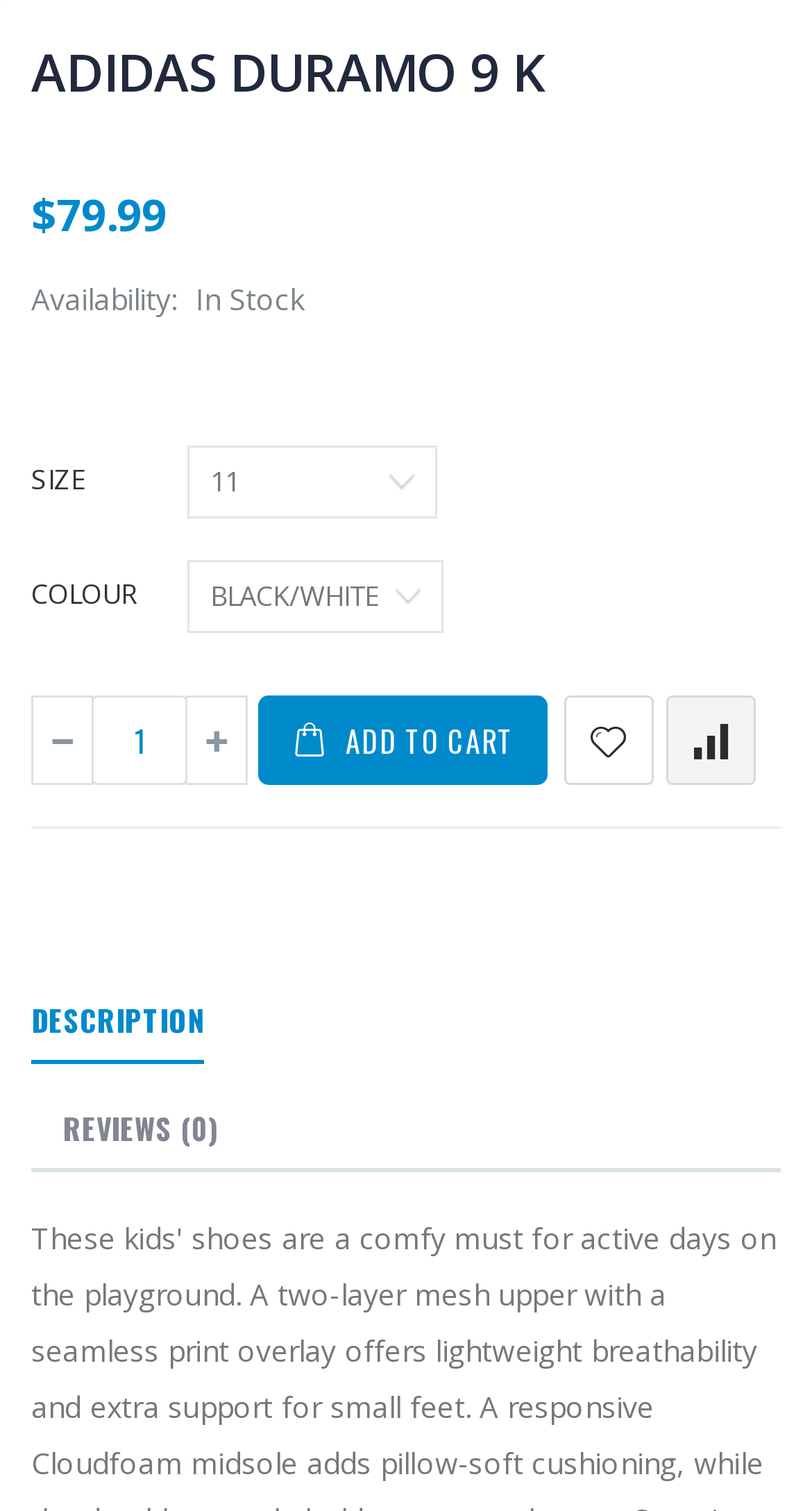Please find the bounding box coordinates of the section that needs to be clicked to achieve this instruction: "Add to cart".

[0.318, 0.46, 0.674, 0.519]